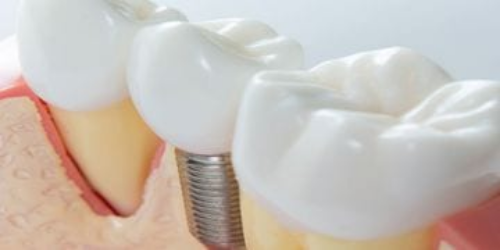Utilize the information from the image to answer the question in detail:
What is the relationship between the implant and surrounding structure?

The image showcases the dental implant setup, illustrating how the implant integrates with the surrounding gum and bone structure, demonstrating a natural and seamless connection.